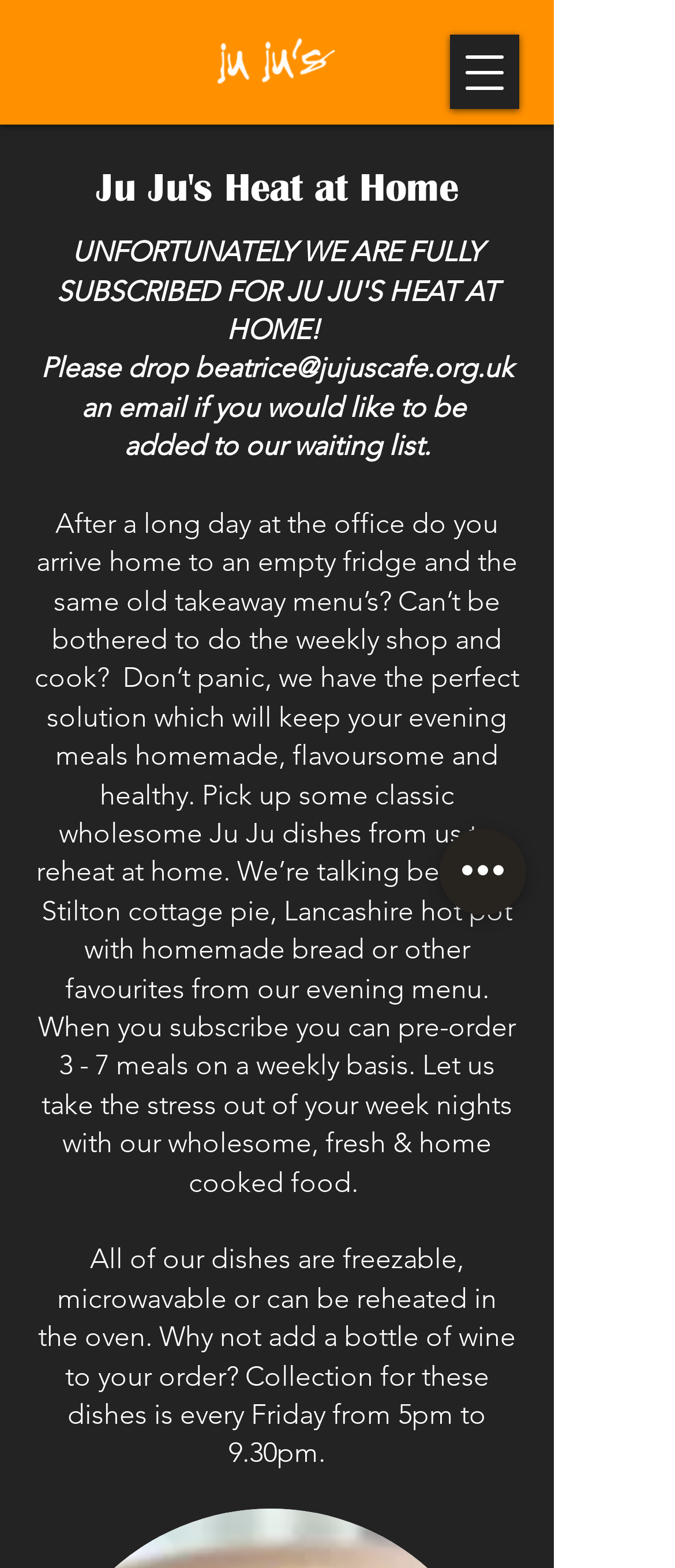Please answer the following question using a single word or phrase: 
What is the collection time for the dishes?

Friday 5pm to 9.30pm